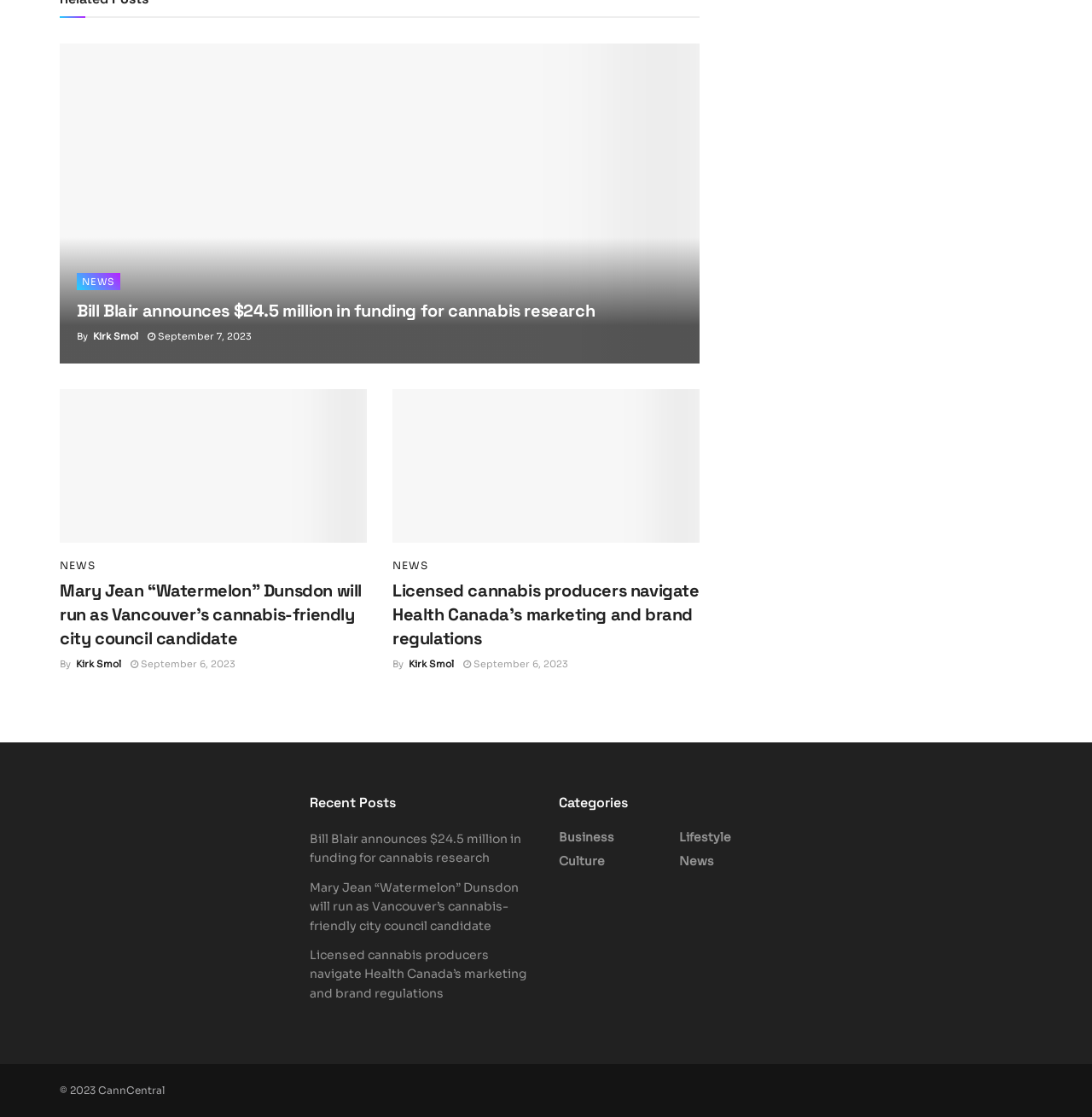Find the bounding box of the web element that fits this description: "title="Quay lên trên"".

None